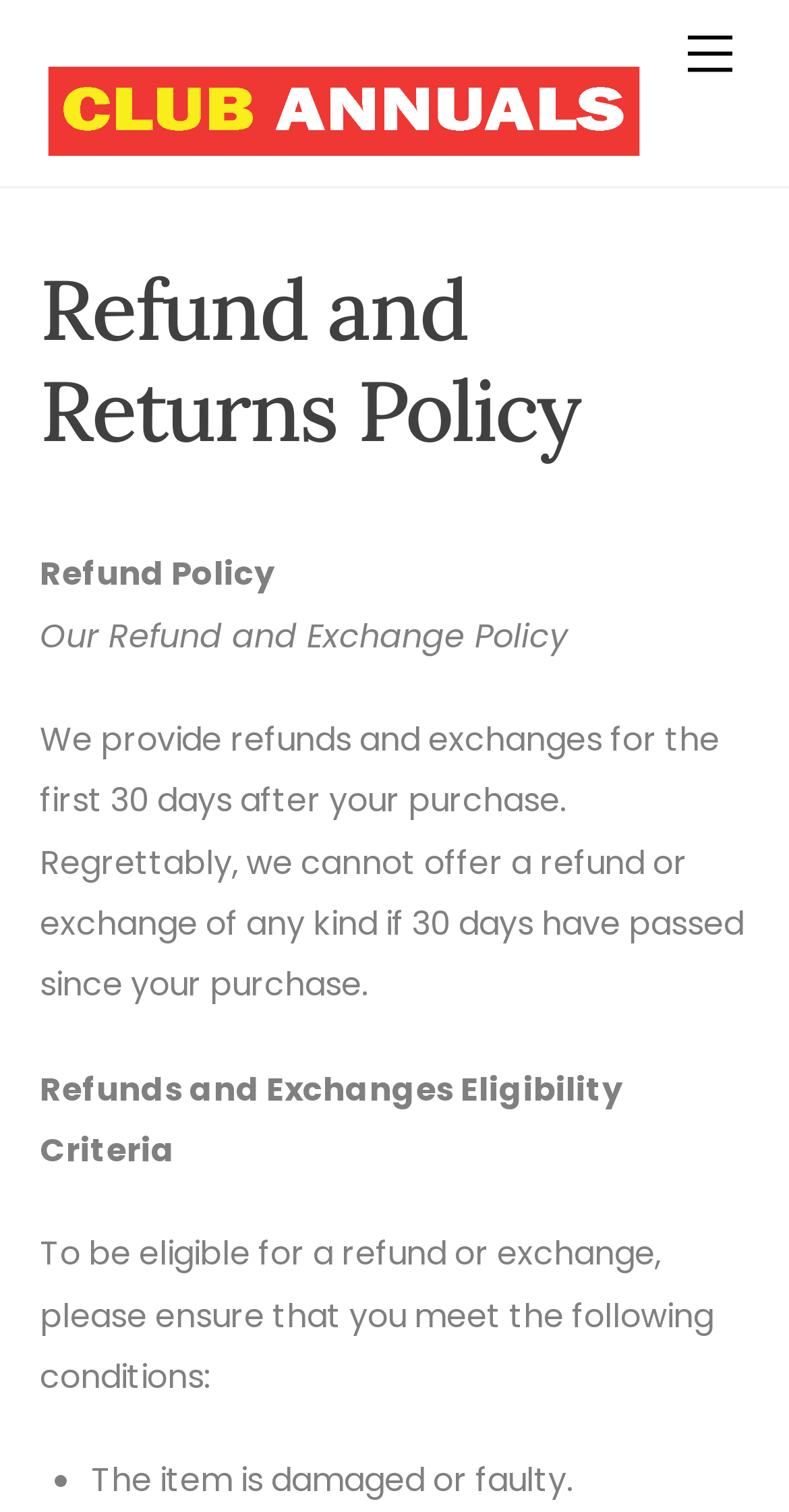What is the time frame for refunds and exchanges?
Based on the image, respond with a single word or phrase.

30 days